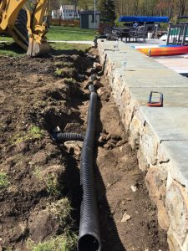Where is the residential area located?
Give a thorough and detailed response to the question.

The image showcases the implementation of a yard drainage system in a residential area, specifically located in Sussex County, New Jersey. This information provides context about the location where the drainage system is being implemented.